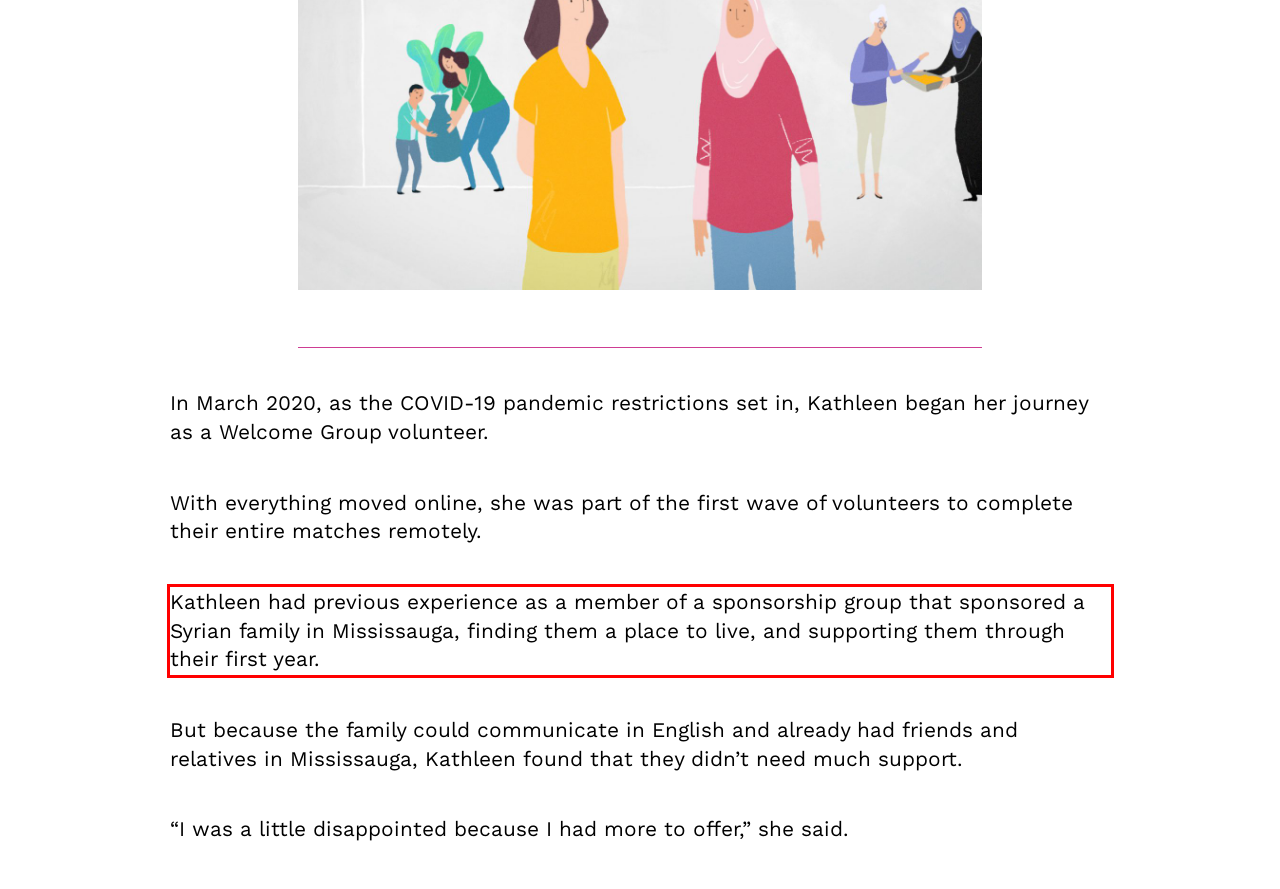Please examine the webpage screenshot containing a red bounding box and use OCR to recognize and output the text inside the red bounding box.

Kathleen had previous experience as a member of a sponsorship group that sponsored a Syrian family in Mississauga, finding them a place to live, and supporting them through their first year.